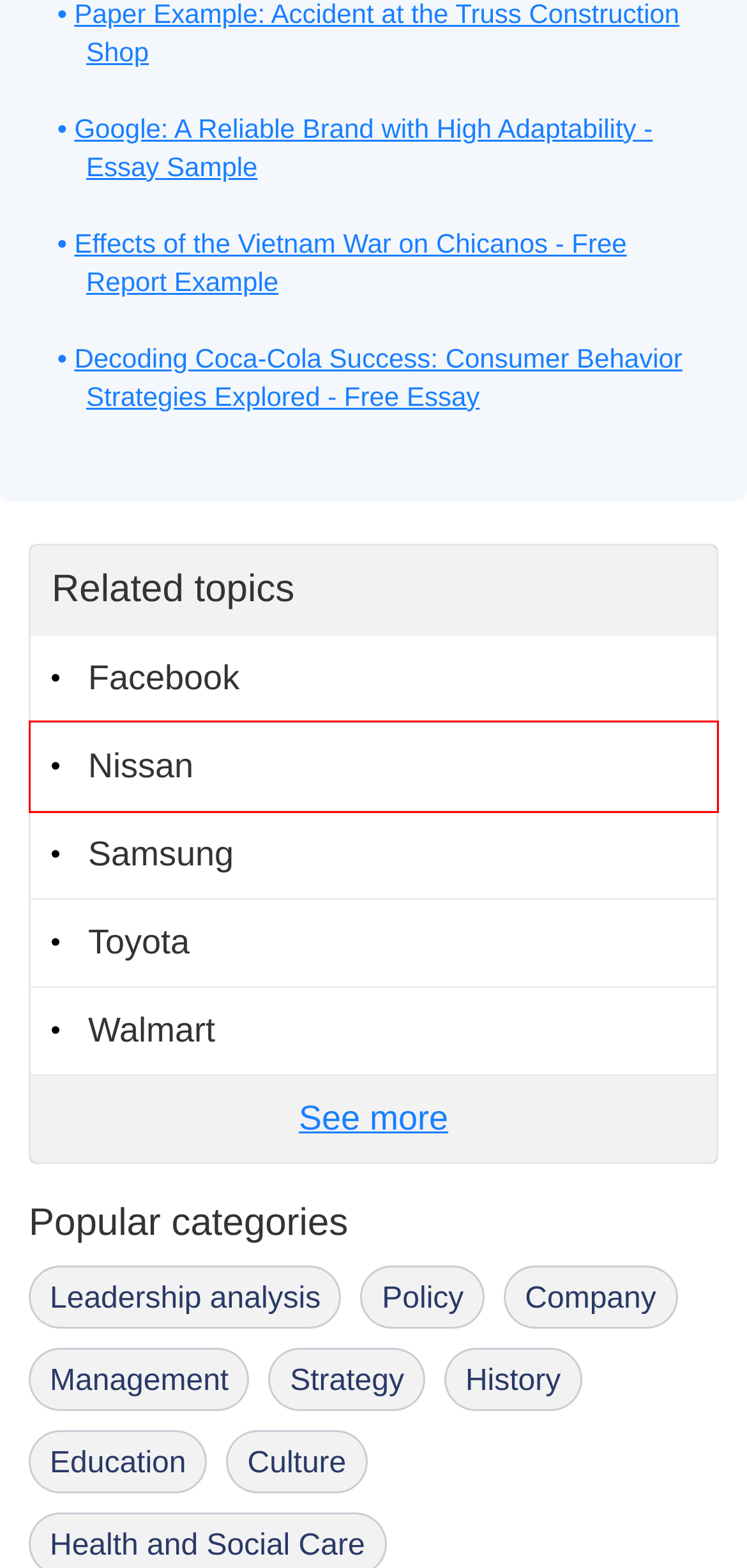You are given a webpage screenshot where a red bounding box highlights an element. Determine the most fitting webpage description for the new page that loads after clicking the element within the red bounding box. Here are the candidates:
A. Good Paper Samples to Start Writing an Essay on Strategy | SpeedyPaper | SpeedyPaper.com
B. Are You Looking for Essays About Nissan? Explore Our Database | SpeedyPaper.com
C. Free Policy Essay Examples Helping Students Succeed | SpeedyPaper.com
D. 📌 Effects of the Vietnam War on Chicanos - Free Report Example | SpeedyPaper.com
E. 📚 Google: A Reliable Brand with High Adaptability - Essay Sample | SpeedyPaper.com
F. Read Essay Samples About Company - Free Homework Help | SpeedyPaper.com
G. Management Essay Examples to Inspire and Motivate You | SpeedyPaper.com
H. Explore Top-Notch Samples of Essays About Samsung Now | SpeedyPaper.com

B